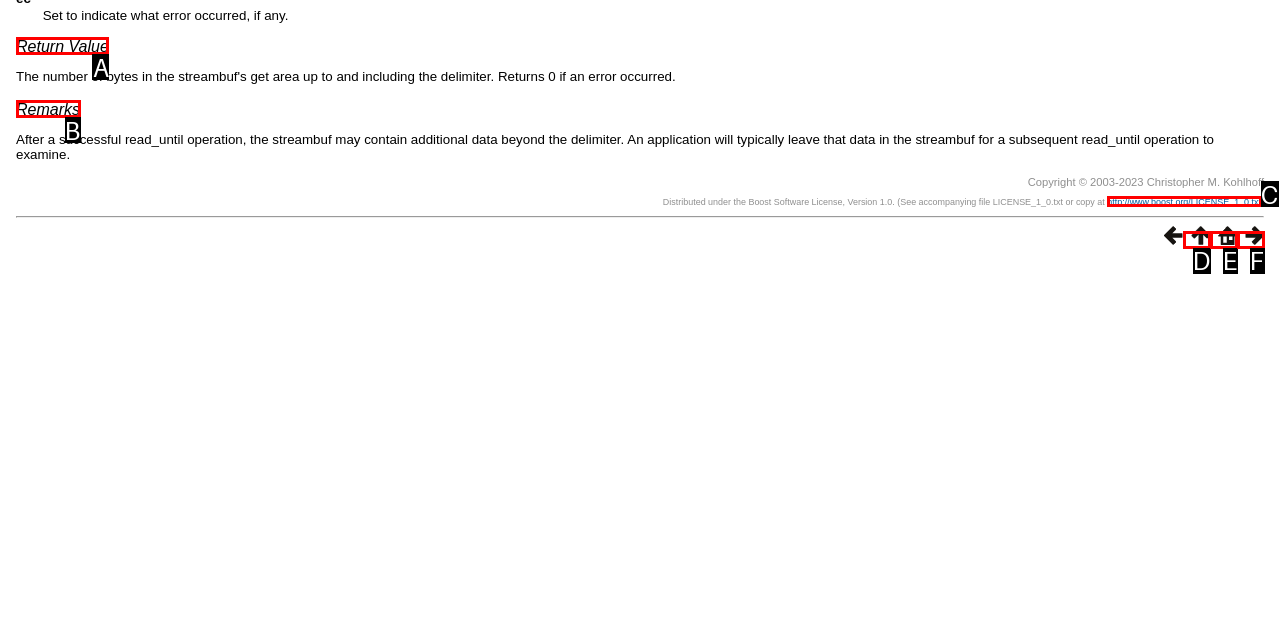Choose the option that aligns with the description: parent_node: Search for: name="s" placeholder="Search..."
Respond with the letter of the chosen option directly.

None